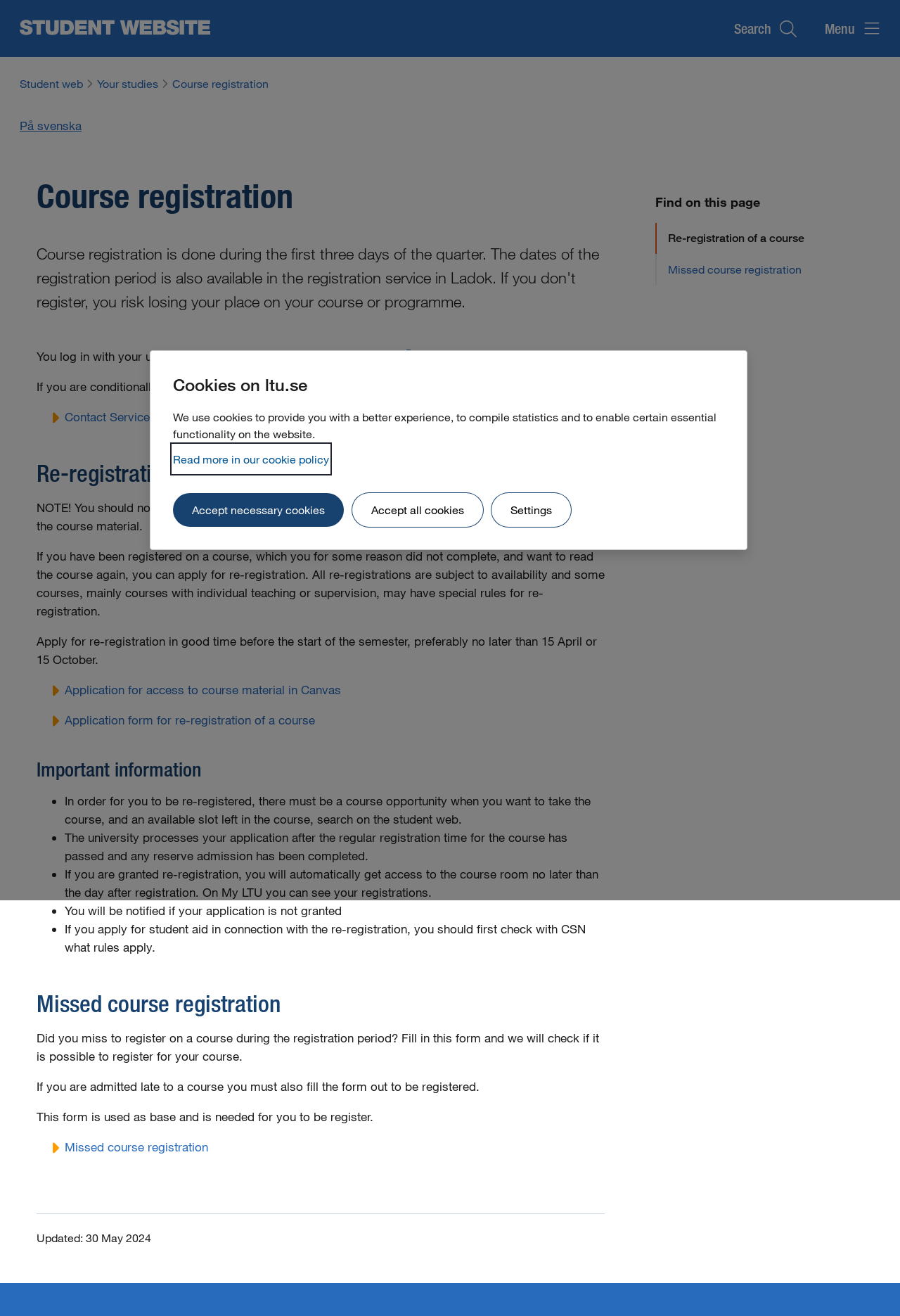Identify the bounding box coordinates of the HTML element based on this description: "Powered by Shopify".

None